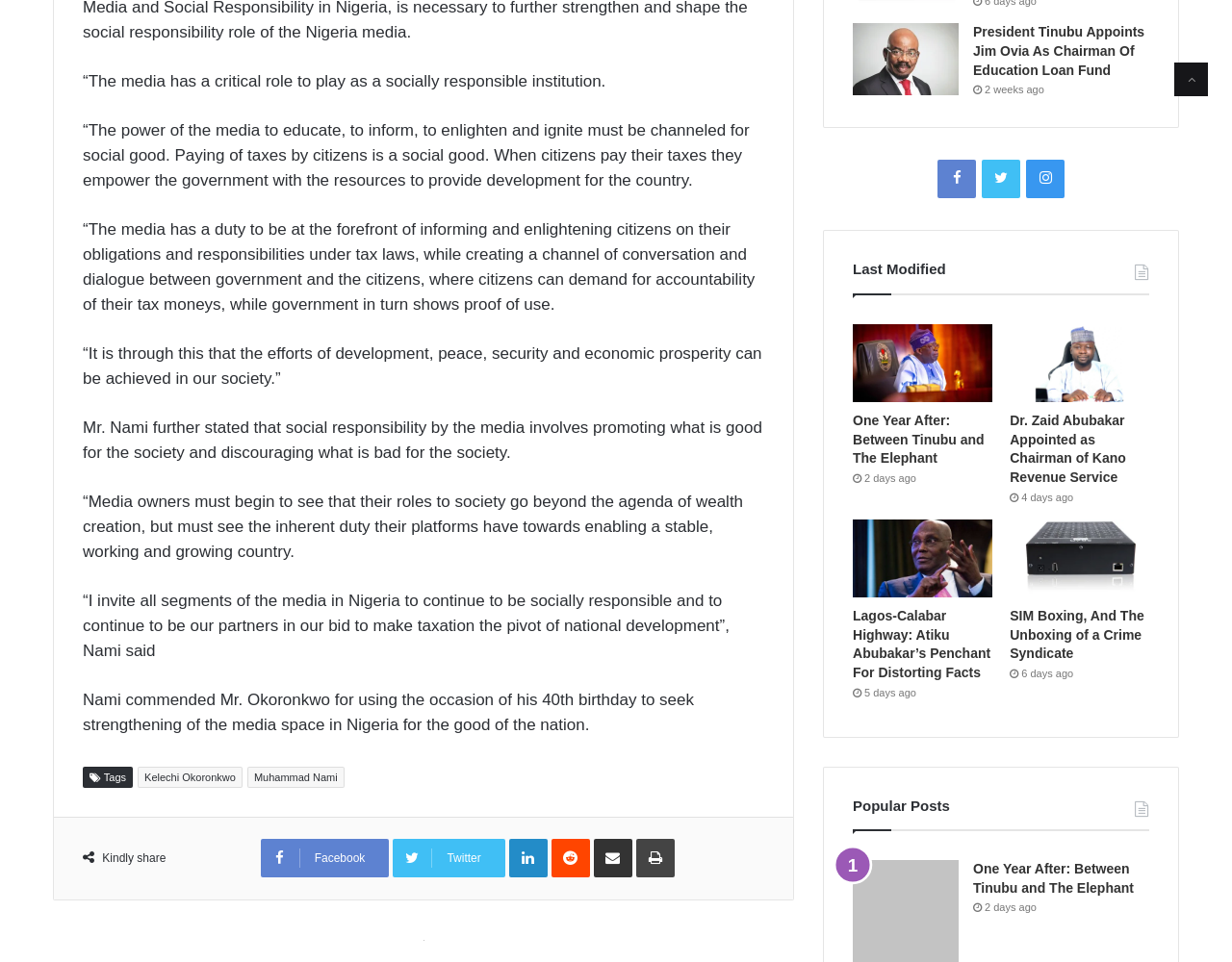Please identify the bounding box coordinates of the element's region that needs to be clicked to fulfill the following instruction: "Share the article on Facebook". The bounding box coordinates should consist of four float numbers between 0 and 1, i.e., [left, top, right, bottom].

[0.211, 0.872, 0.316, 0.912]